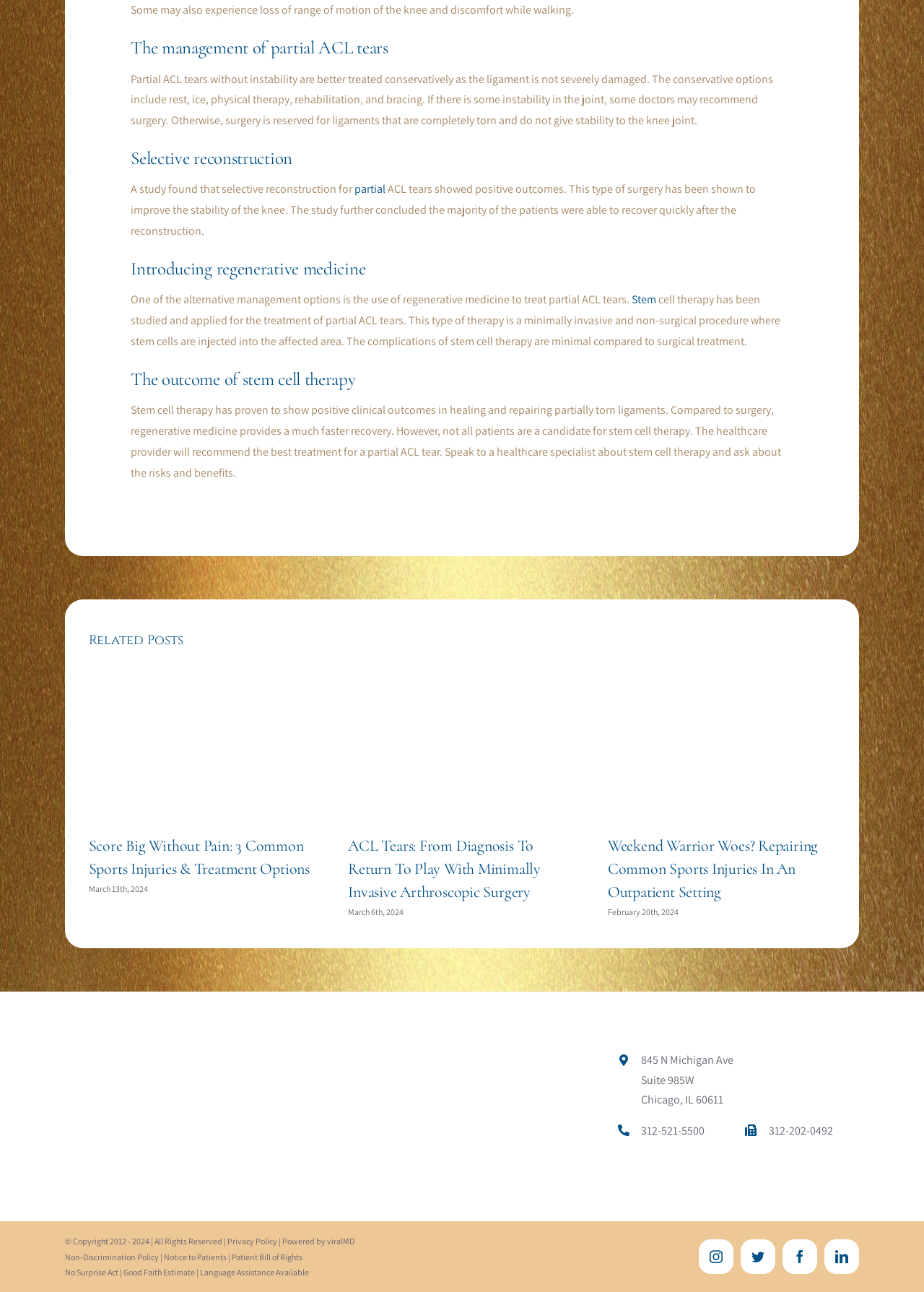Locate the bounding box coordinates of the item that should be clicked to fulfill the instruction: "Learn more about Stem cell therapy".

[0.684, 0.226, 0.71, 0.238]